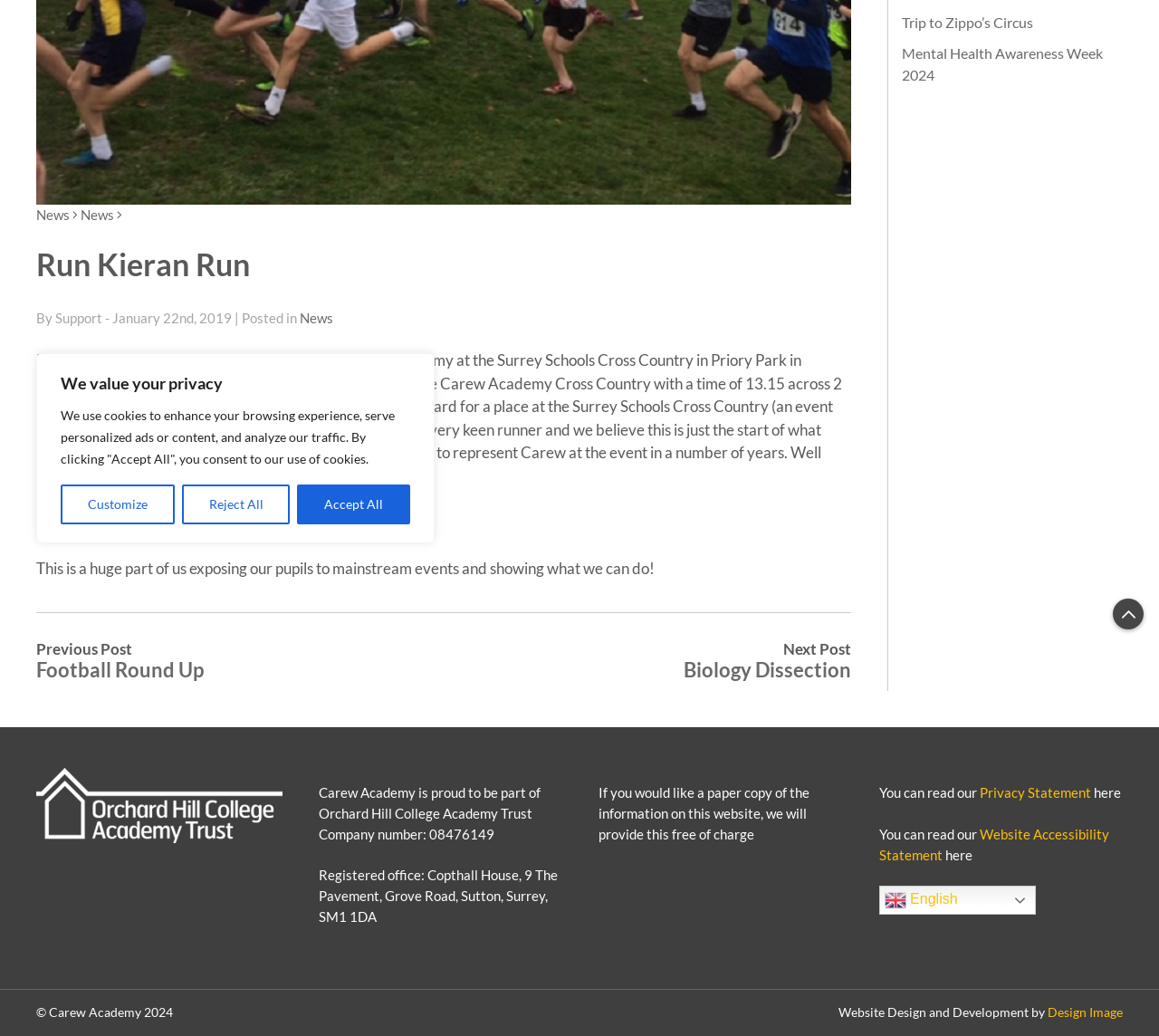Bounding box coordinates are specified in the format (top-left x, top-left y, bottom-right x, bottom-right y). All values are floating point numbers bounded between 0 and 1. Please provide the bounding box coordinate of the region this sentence describes: Trip to Zippo’s Circus

[0.778, 0.013, 0.891, 0.03]